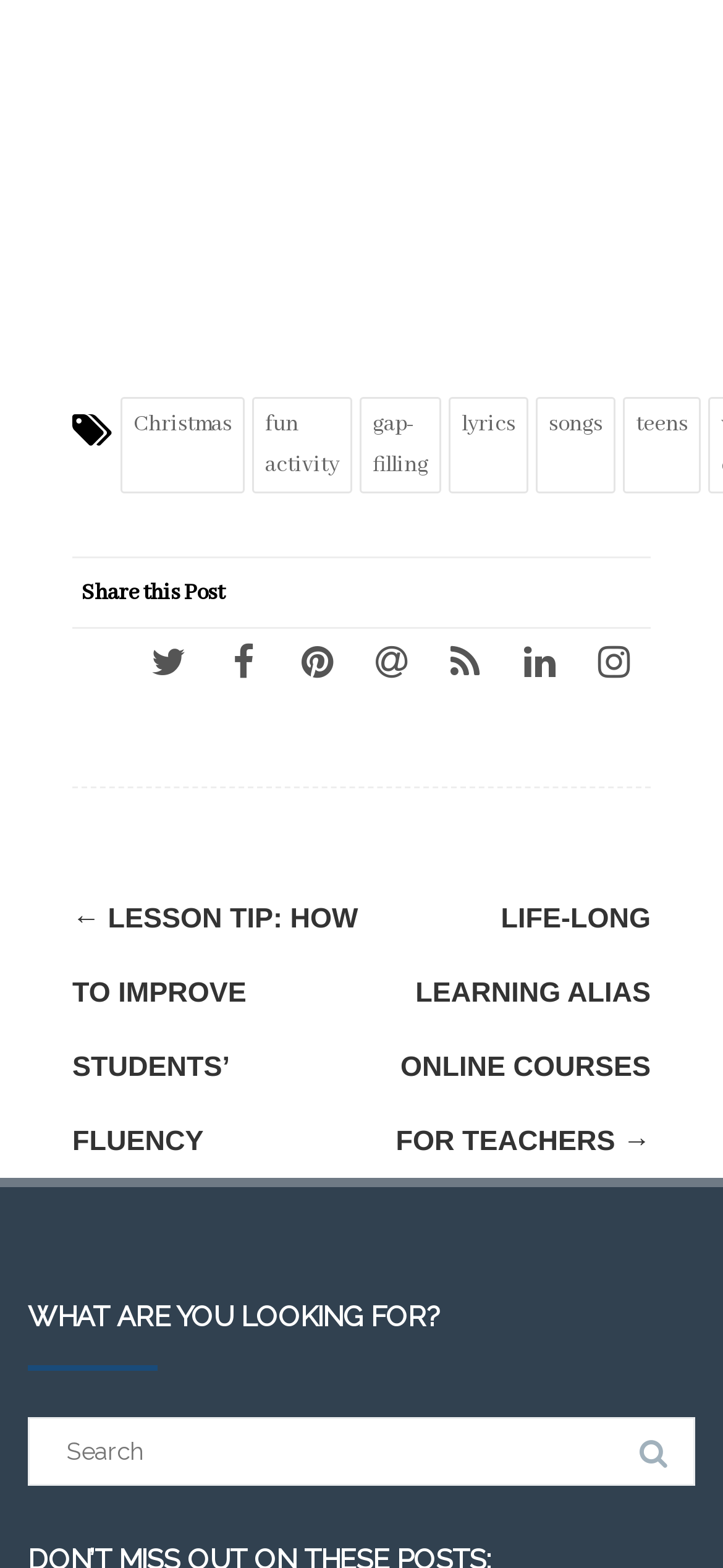Please determine the bounding box of the UI element that matches this description: parent_node: Search for: value="". The coordinates should be given as (top-left x, top-left y, bottom-right x, bottom-right y), with all values between 0 and 1.

[0.859, 0.905, 0.949, 0.948]